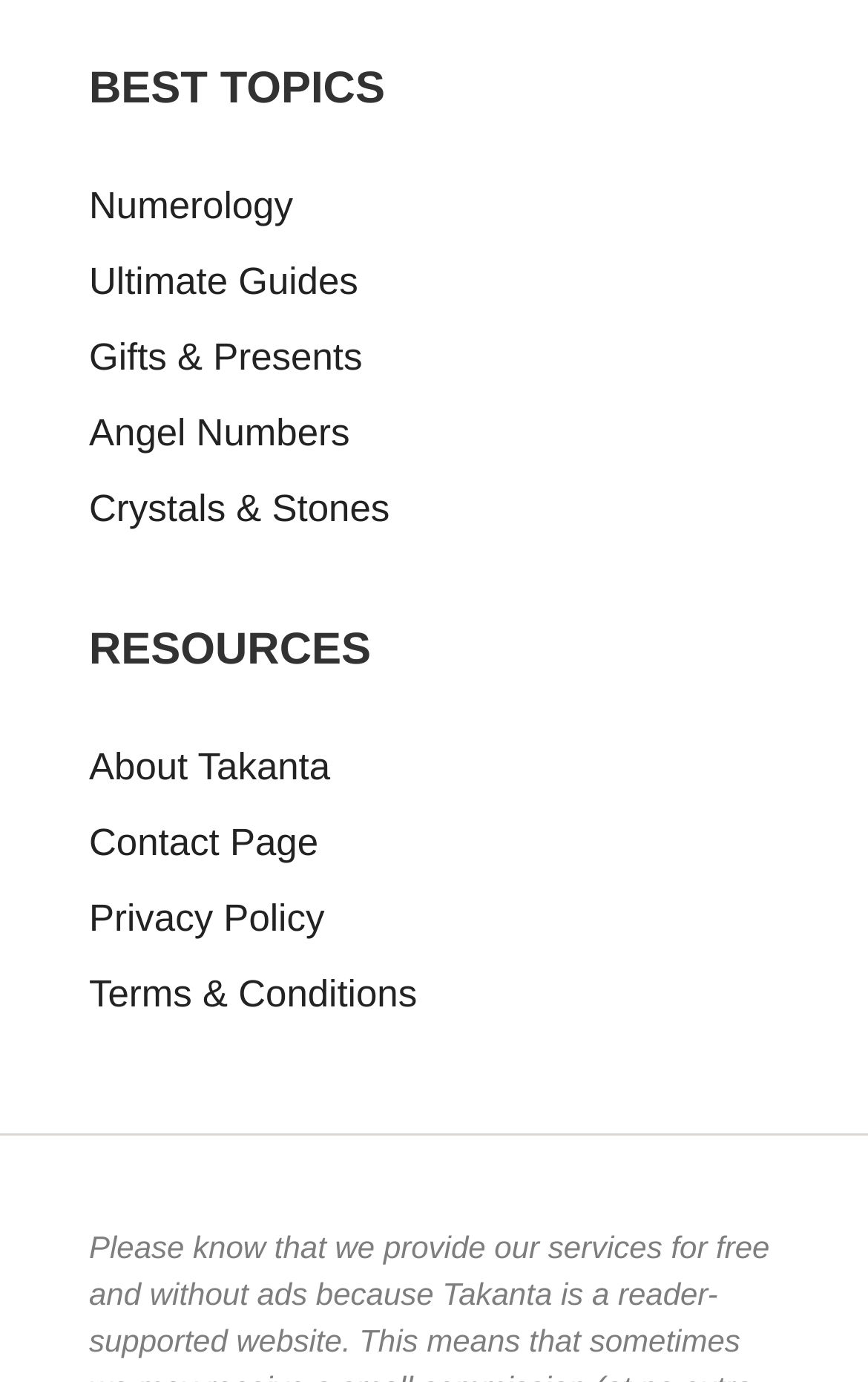What is the topic of the 'BEST TOPICS' section?
Using the details shown in the screenshot, provide a comprehensive answer to the question.

The links under the 'BEST TOPICS' section, such as 'Numerology', 'Angel Numbers', and 'Crystals & Stones', suggest that the topic of this section is related to spirituality and wellness.